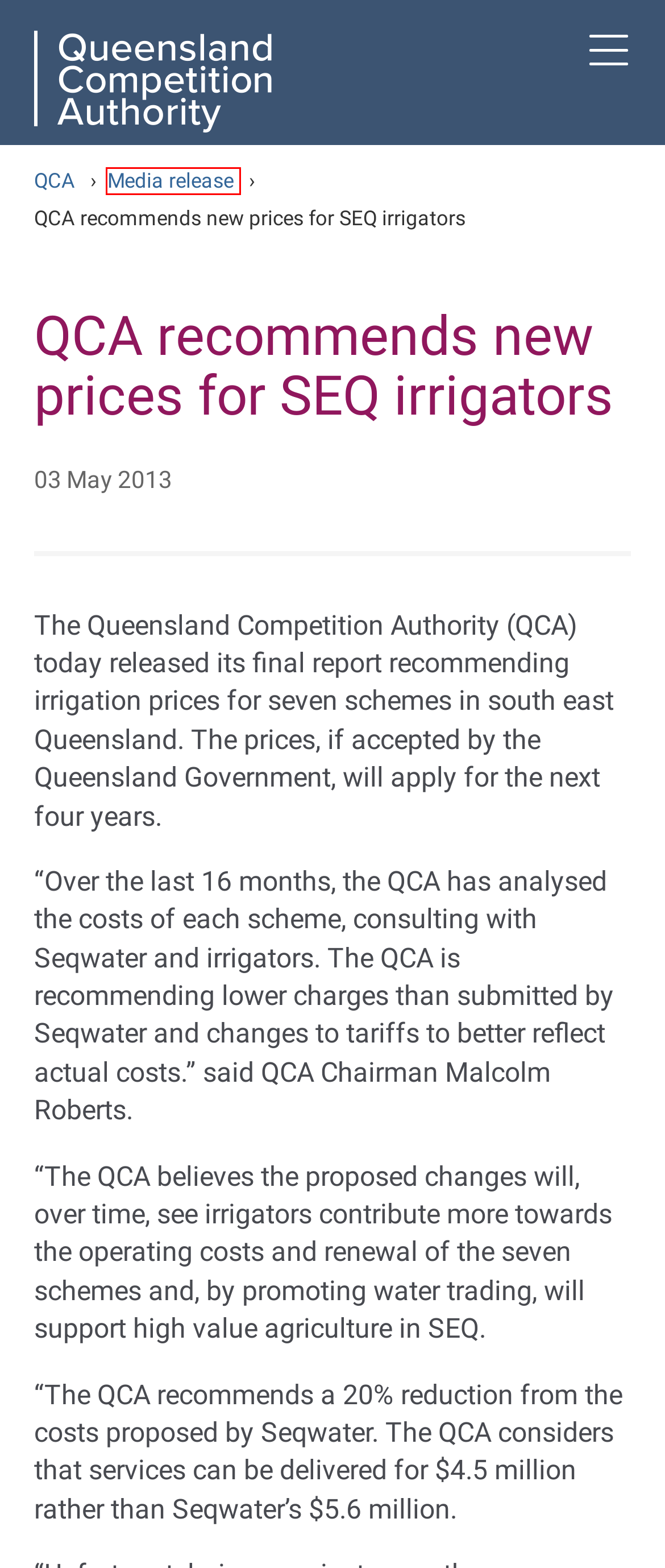You are looking at a webpage screenshot with a red bounding box around an element. Pick the description that best matches the new webpage after interacting with the element in the red bounding box. The possible descriptions are:
A. Links
B. Submission policy
C. QCA - home page
D. Urban retail water
E. Capacity expansion pricing
F. Draft determination of regulated retail electricity prices for regional Queensland in 2024-25
G. Gas
H. About electricity distribution

F